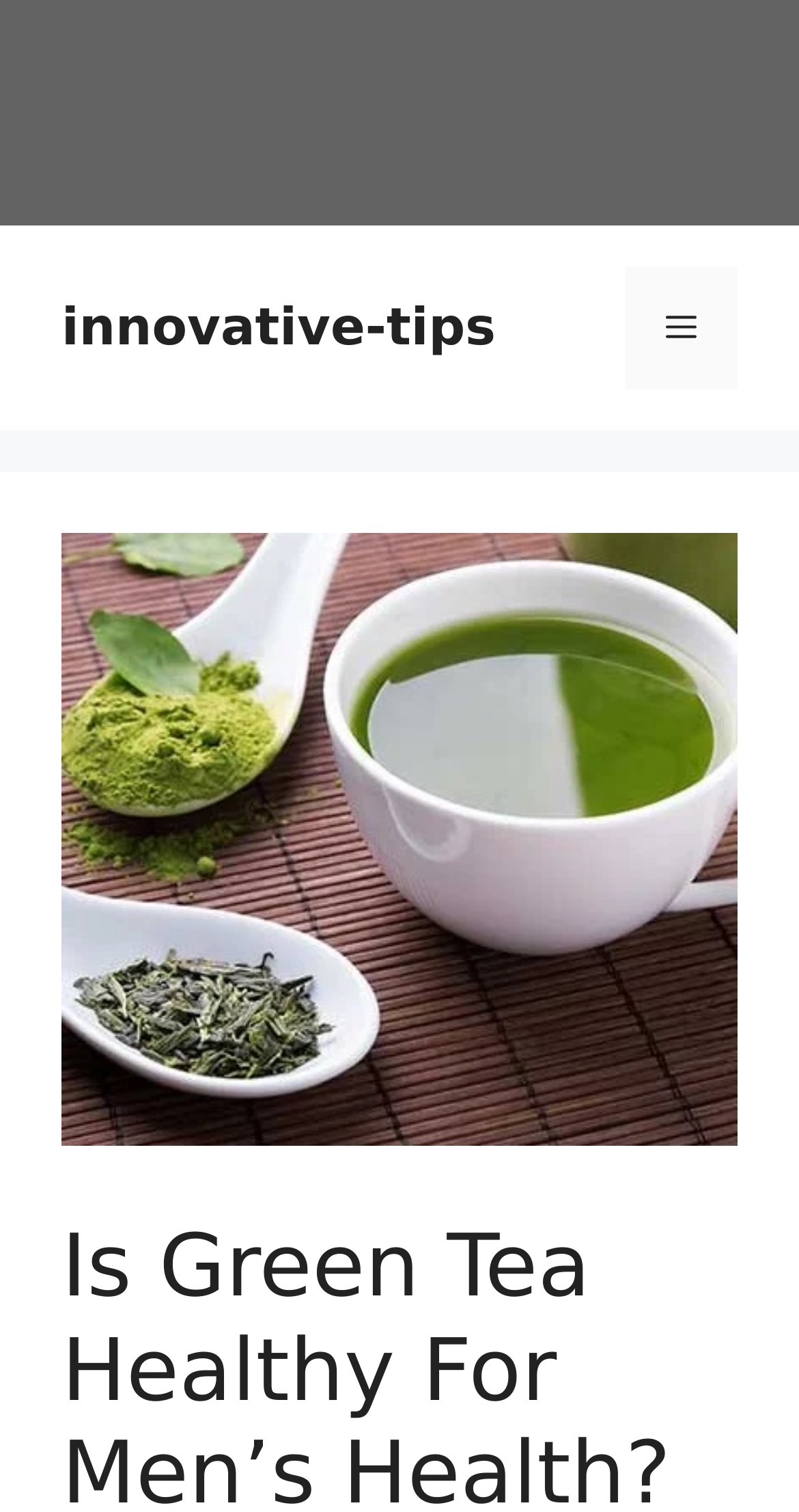Using the element description: "innovative-tips", determine the bounding box coordinates for the specified UI element. The coordinates should be four float numbers between 0 and 1, [left, top, right, bottom].

[0.077, 0.197, 0.62, 0.236]